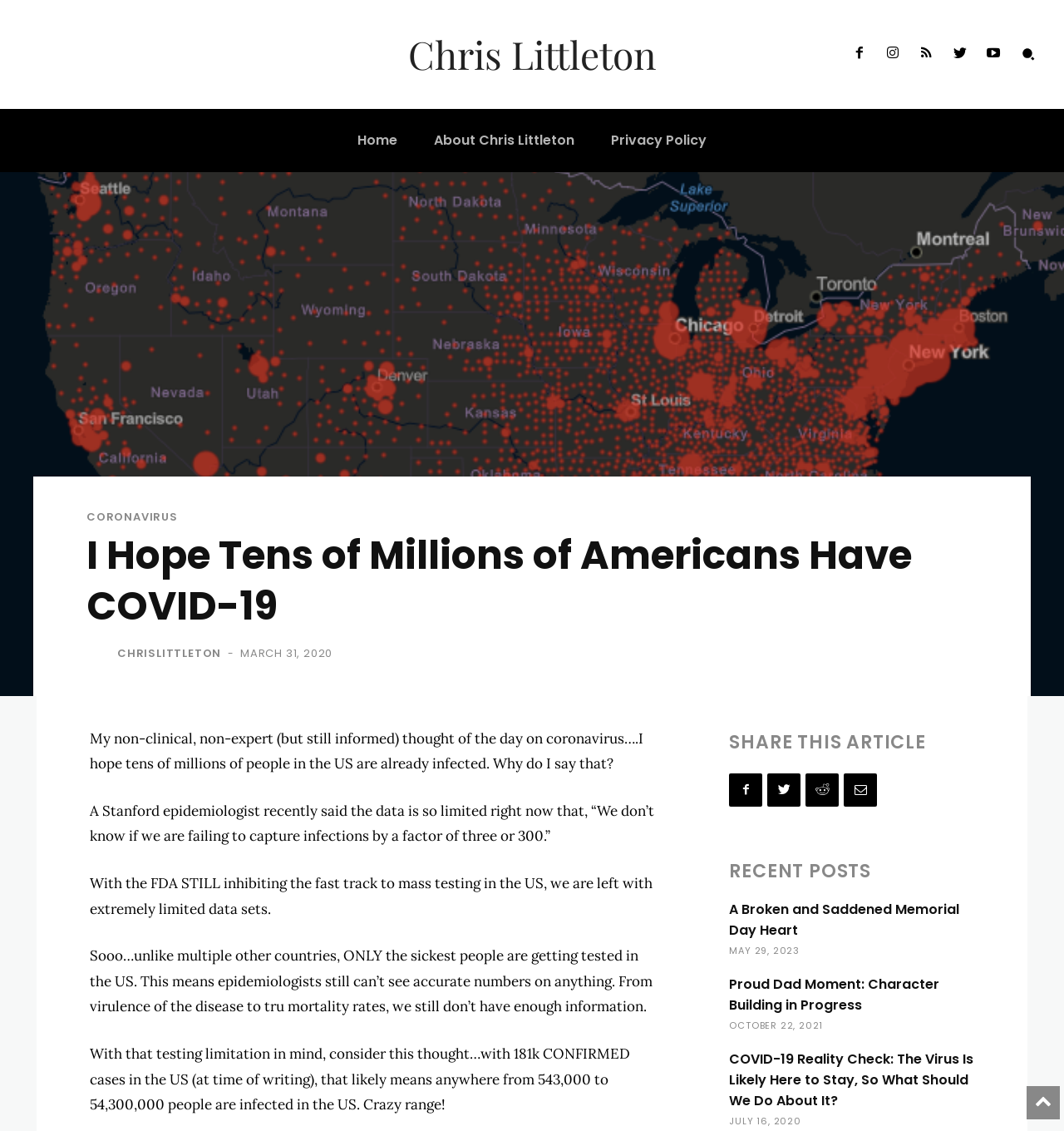Determine which piece of text is the heading of the webpage and provide it.

I Hope Tens of Millions of Americans Have COVID-19